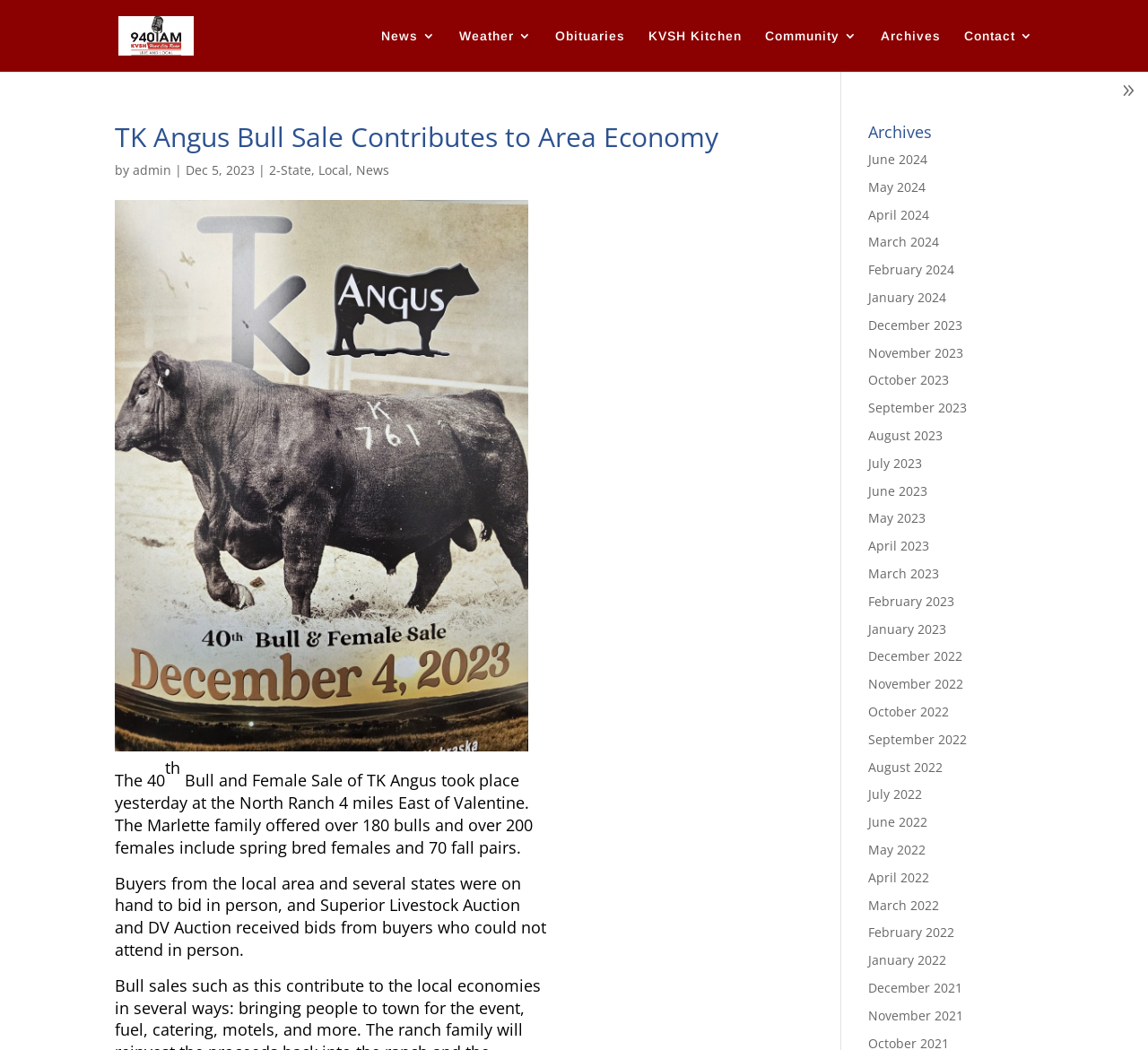Answer the question with a brief word or phrase:
How many links are there in the archives section?

29